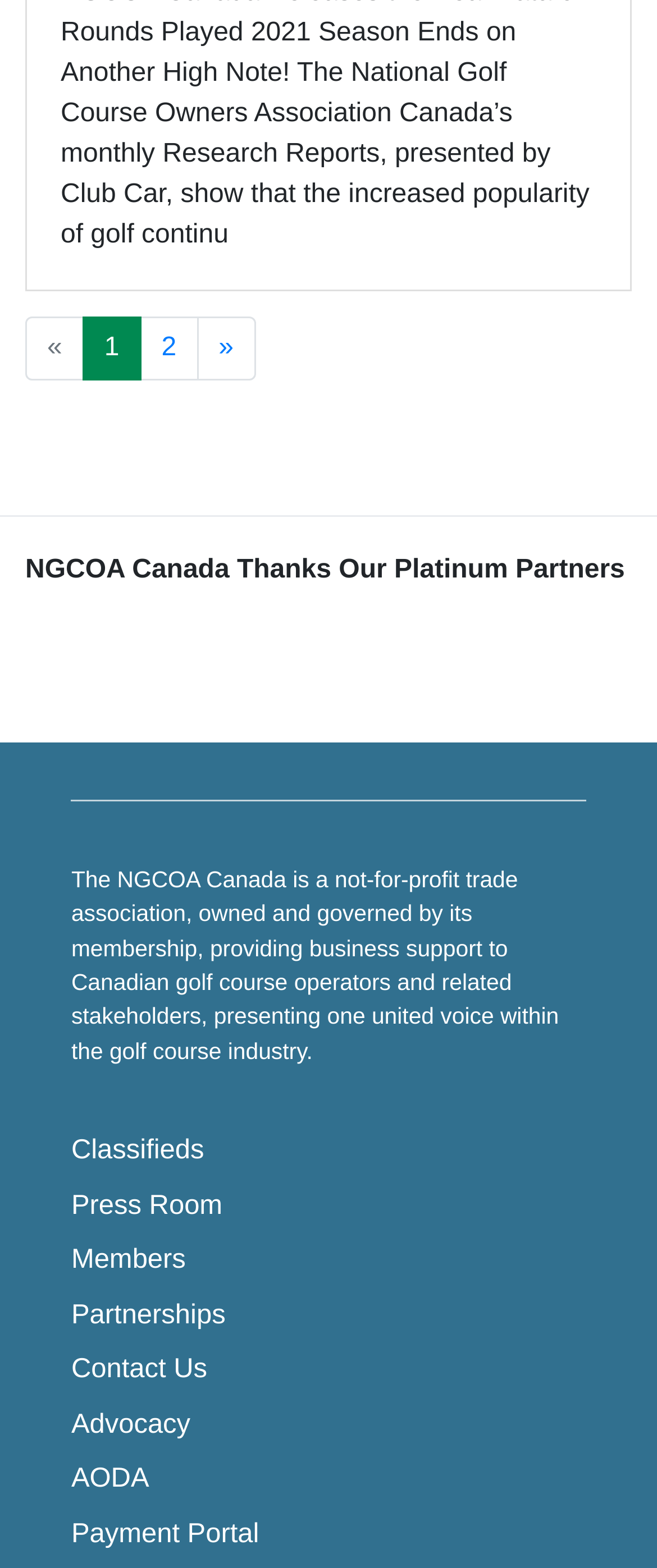Please specify the coordinates of the bounding box for the element that should be clicked to carry out this instruction: "explore Partnerships". The coordinates must be four float numbers between 0 and 1, formatted as [left, top, right, bottom].

[0.108, 0.825, 0.343, 0.852]